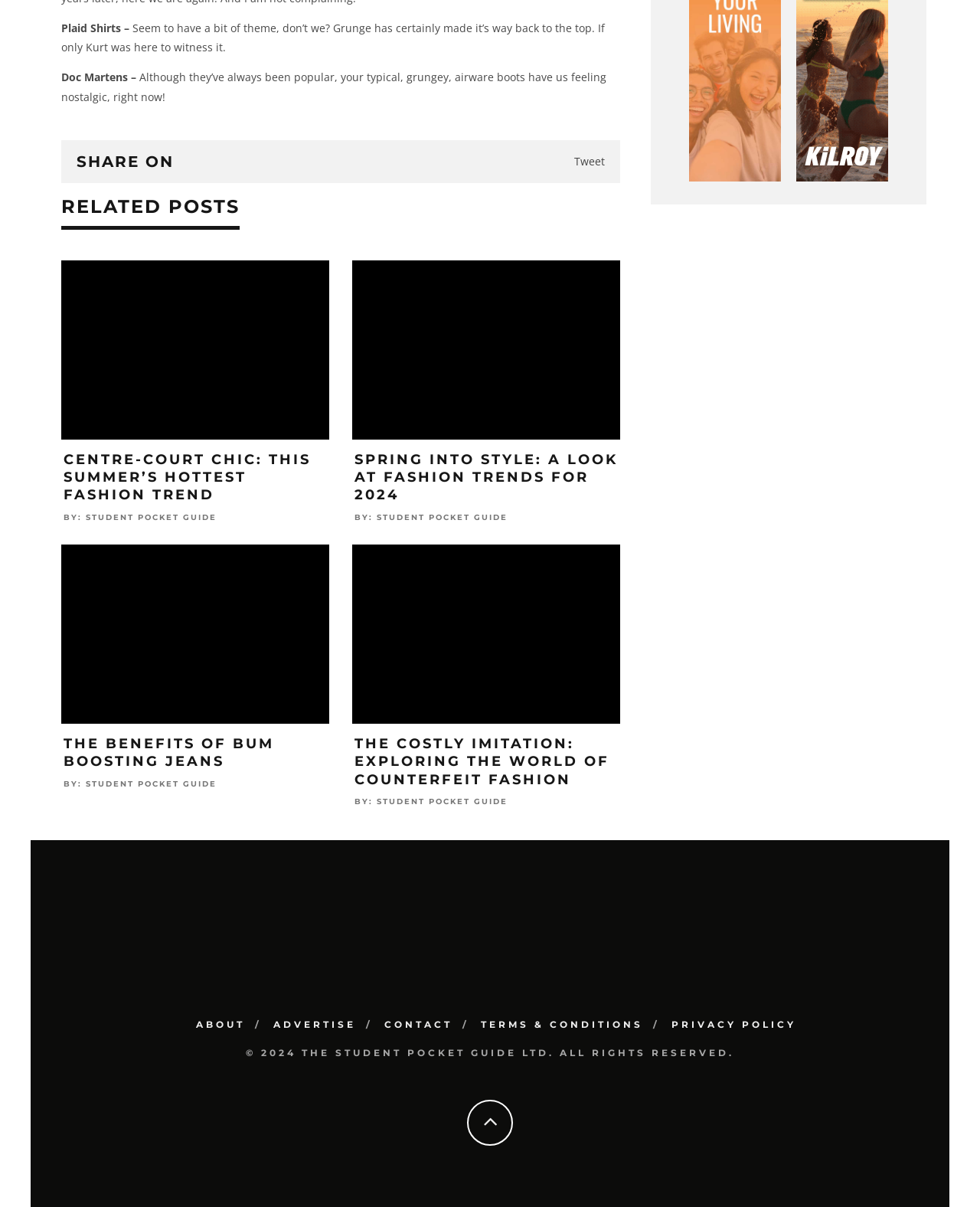What type of boots are mentioned in the second paragraph?
Refer to the image and give a detailed answer to the question.

The second paragraph starts with 'Doc Martens –' which suggests that the type of boots being referred to are Doc Martens.